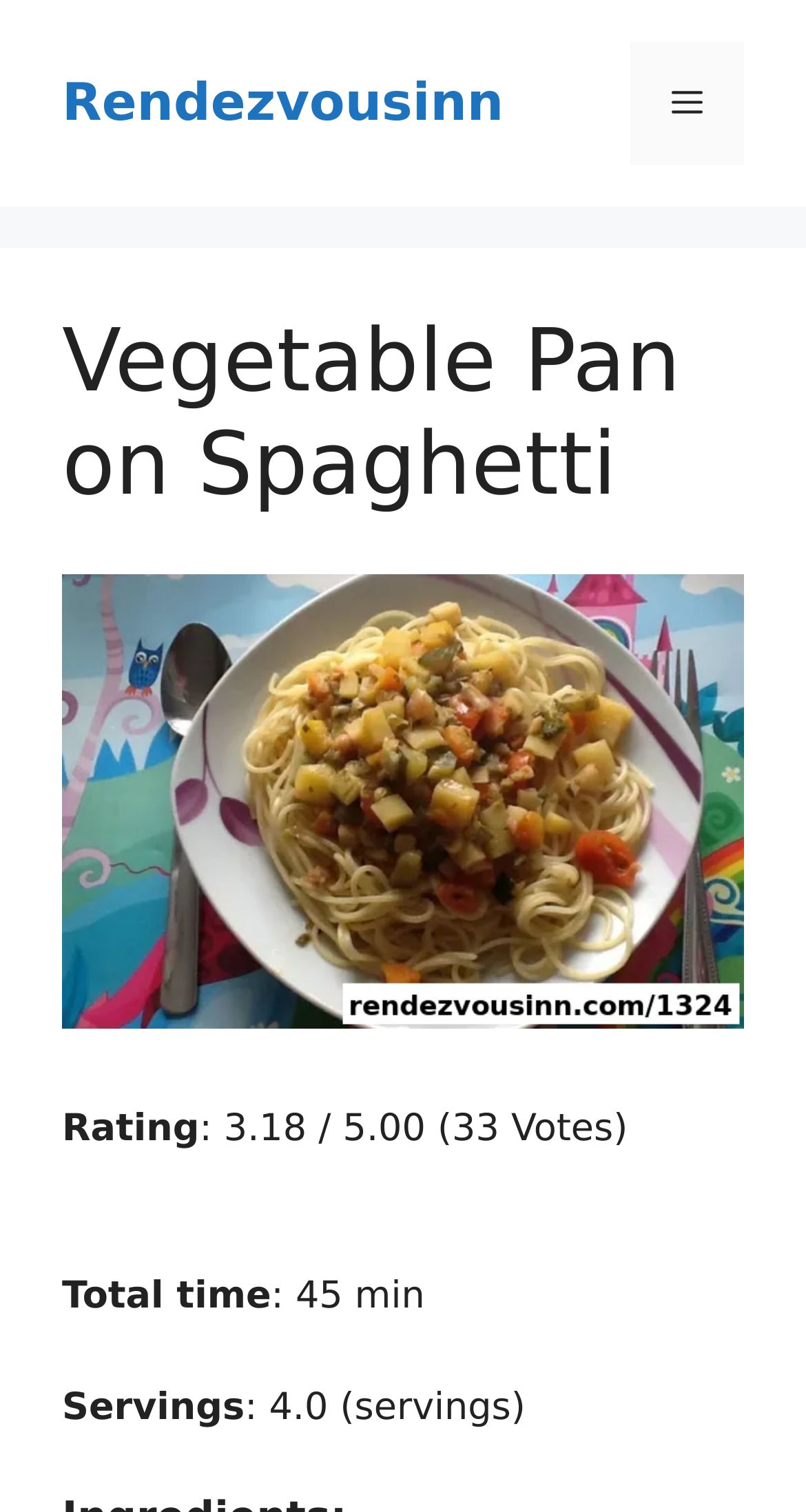Using the details in the image, give a detailed response to the question below:
How many votes have been cast for the recipe?

I located the vote information on the webpage, which is displayed as 'Rating: 3.18 / 5.00 (33 Votes)'. This indicates that 33 votes have been cast for the recipe.